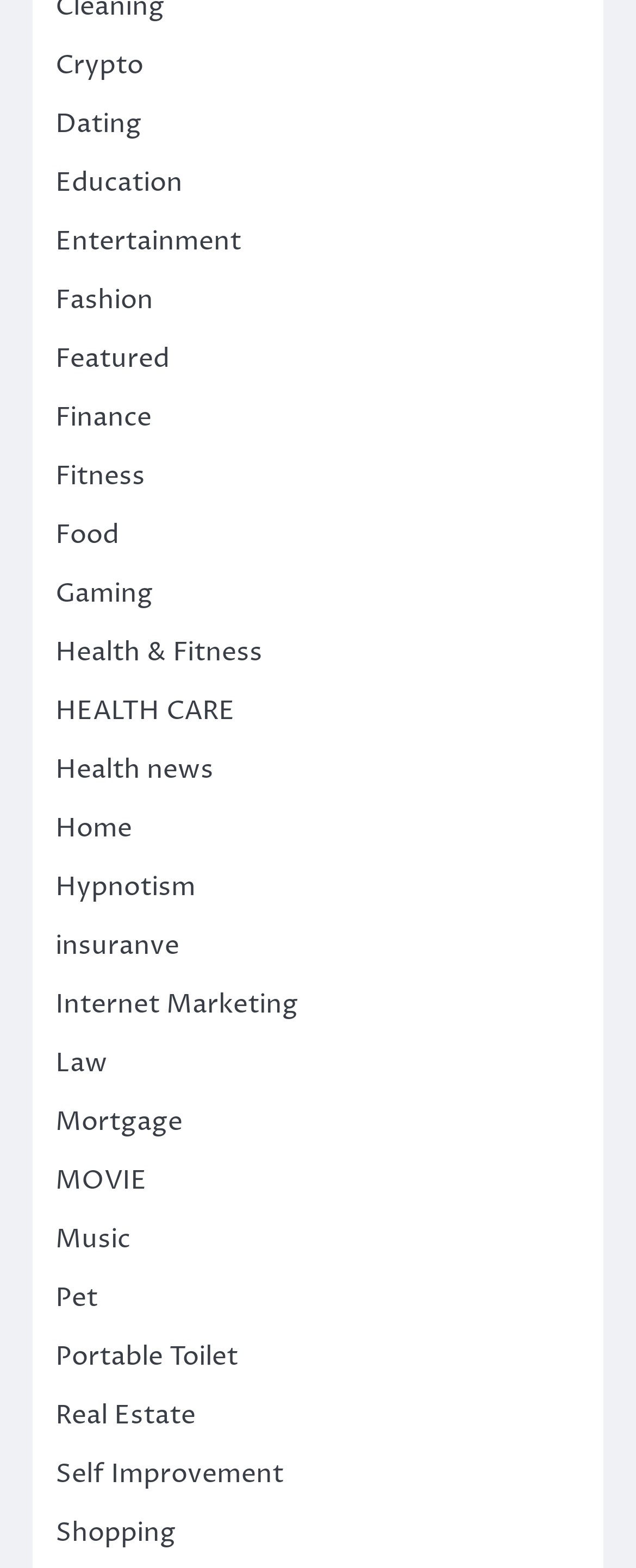Please answer the following question using a single word or phrase: 
Is there a category for Entertainment on this webpage?

Yes